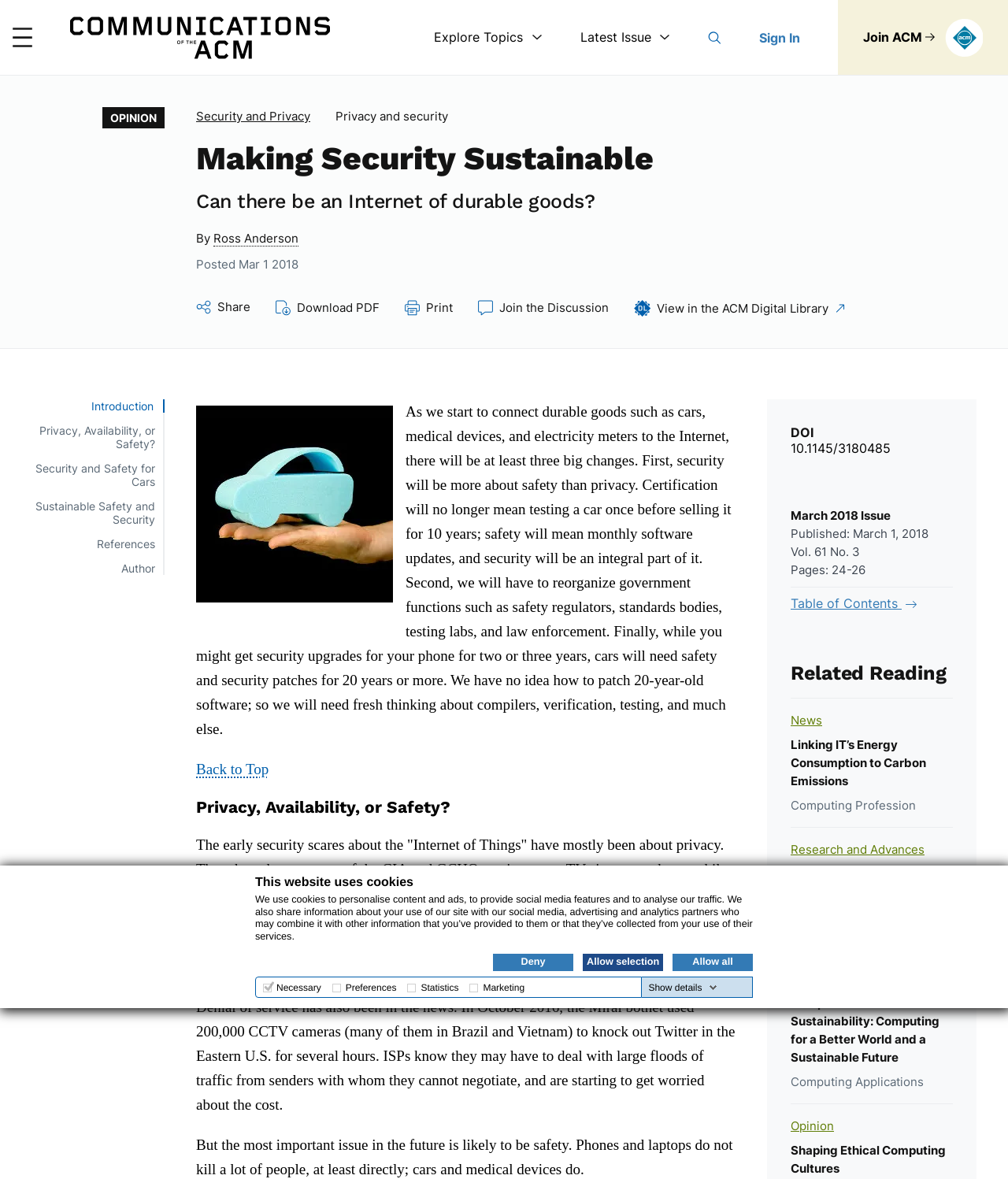Please identify the bounding box coordinates of the region to click in order to complete the task: "Click the 'Explore Topics' button". The coordinates must be four float numbers between 0 and 1, specified as [left, top, right, bottom].

[0.431, 0.025, 0.538, 0.038]